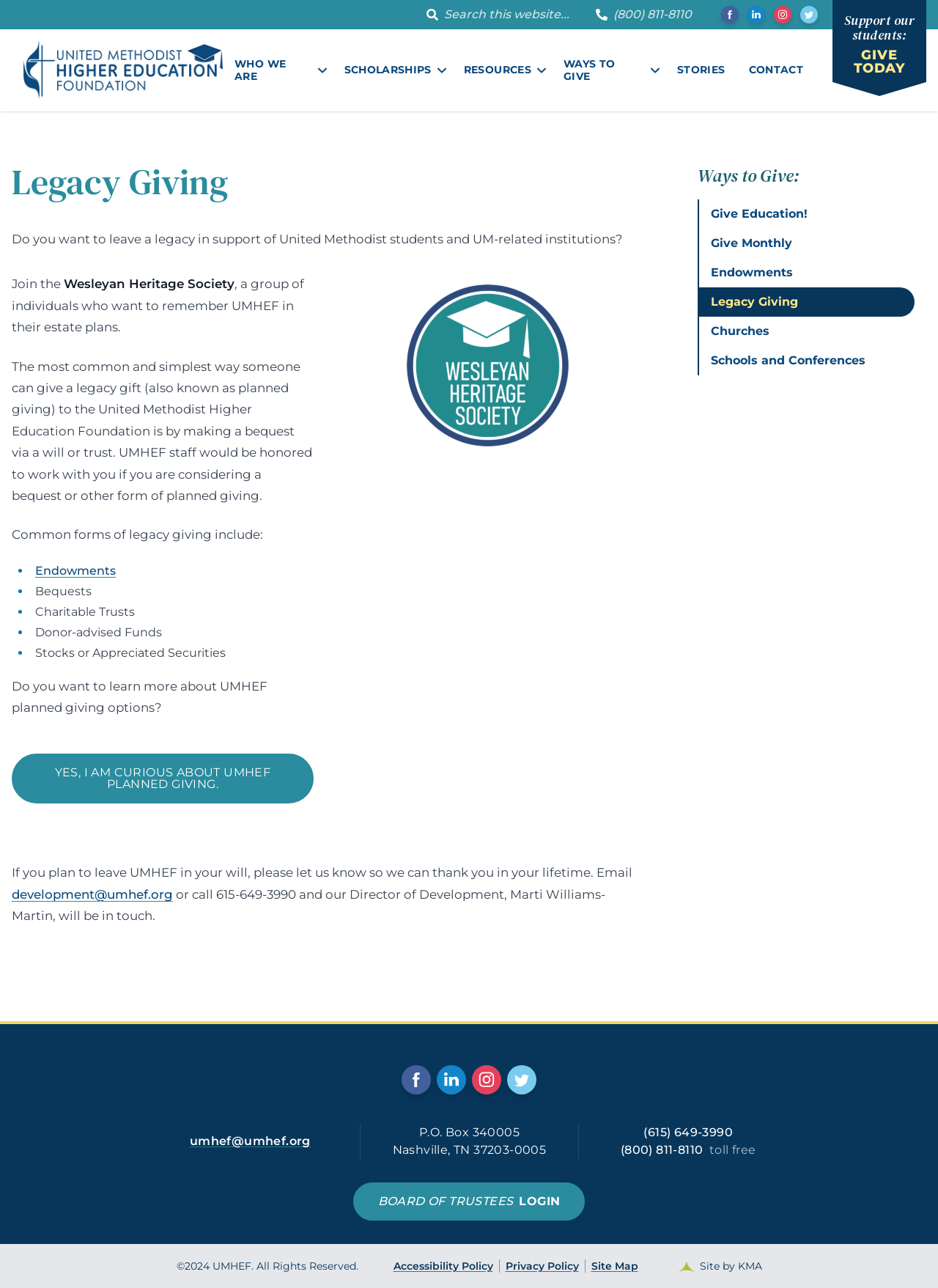Please identify the bounding box coordinates of the region to click in order to complete the given instruction: "Learn more about UMHEF planned giving options". The coordinates should be four float numbers between 0 and 1, i.e., [left, top, right, bottom].

[0.012, 0.585, 0.334, 0.624]